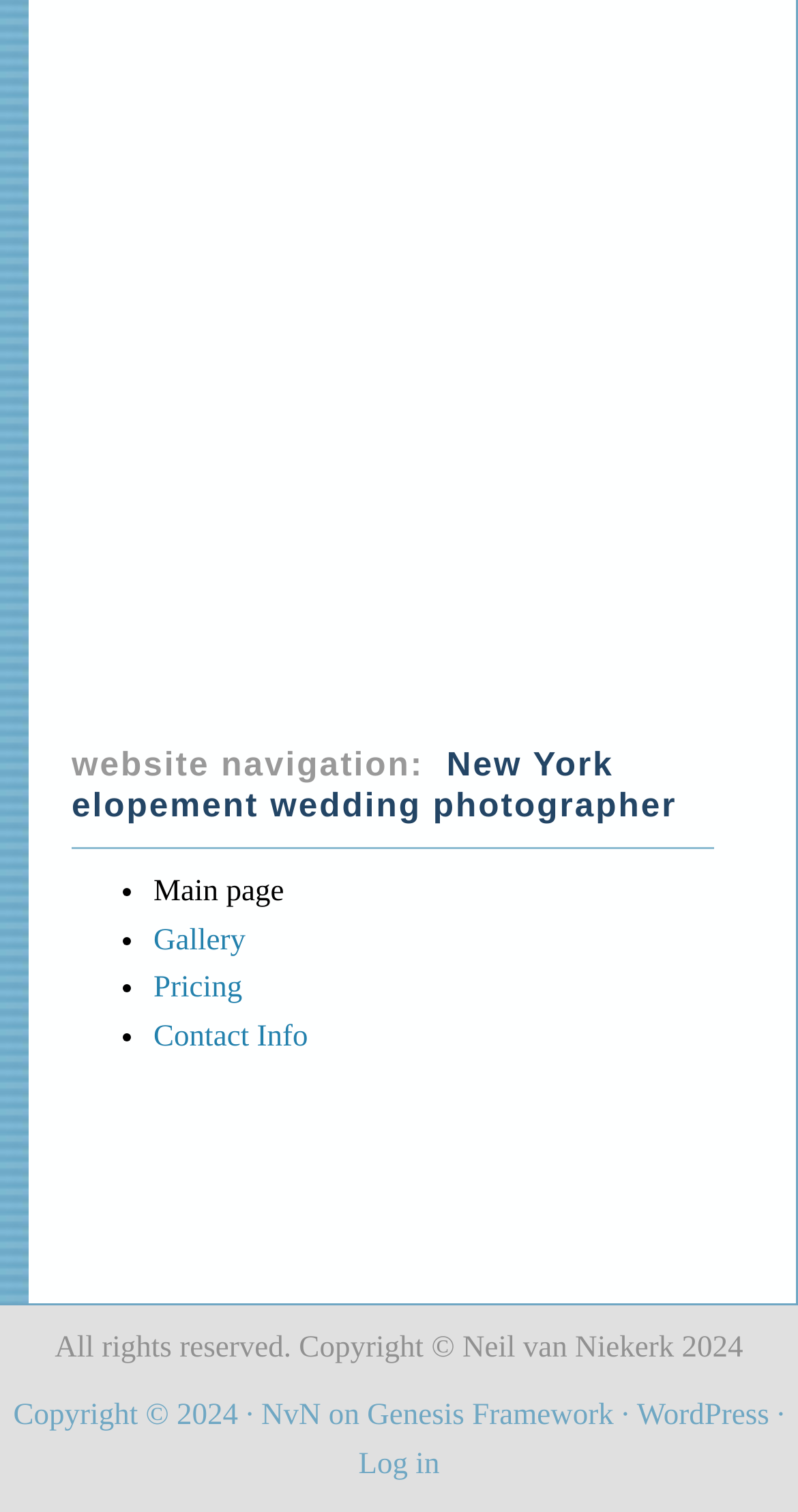What is the copyright year?
We need a detailed and exhaustive answer to the question. Please elaborate.

The copyright year can be found at the bottom of the page, where it says 'All rights reserved. Copyright © Neil van Niekerk 2024'.